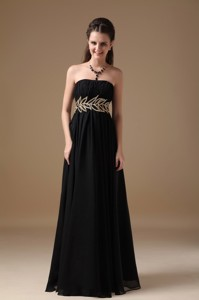Explain what is happening in the image with elaborate details.

The image showcases a stunning black prom dress, characterized by a strapless design that elegantly outlines the model's silhouette. The gown features a flowing skirt that gracefully cascades to the floor, enhancing its formal appeal. A decorative belt with intricate golden detailing cinches the waist, adding an element of sophistication and contrast to the dark fabric. The model, with a confident stance and a warm smile, is styled with subtle accessories that complement the dress, including a necklace that enhances the neckline. The softly illuminated backdrop creates a warm atmosphere, highlighting the beauty and elegance of the dress, making it an ideal choice for special occasions such as prom or formal gatherings.